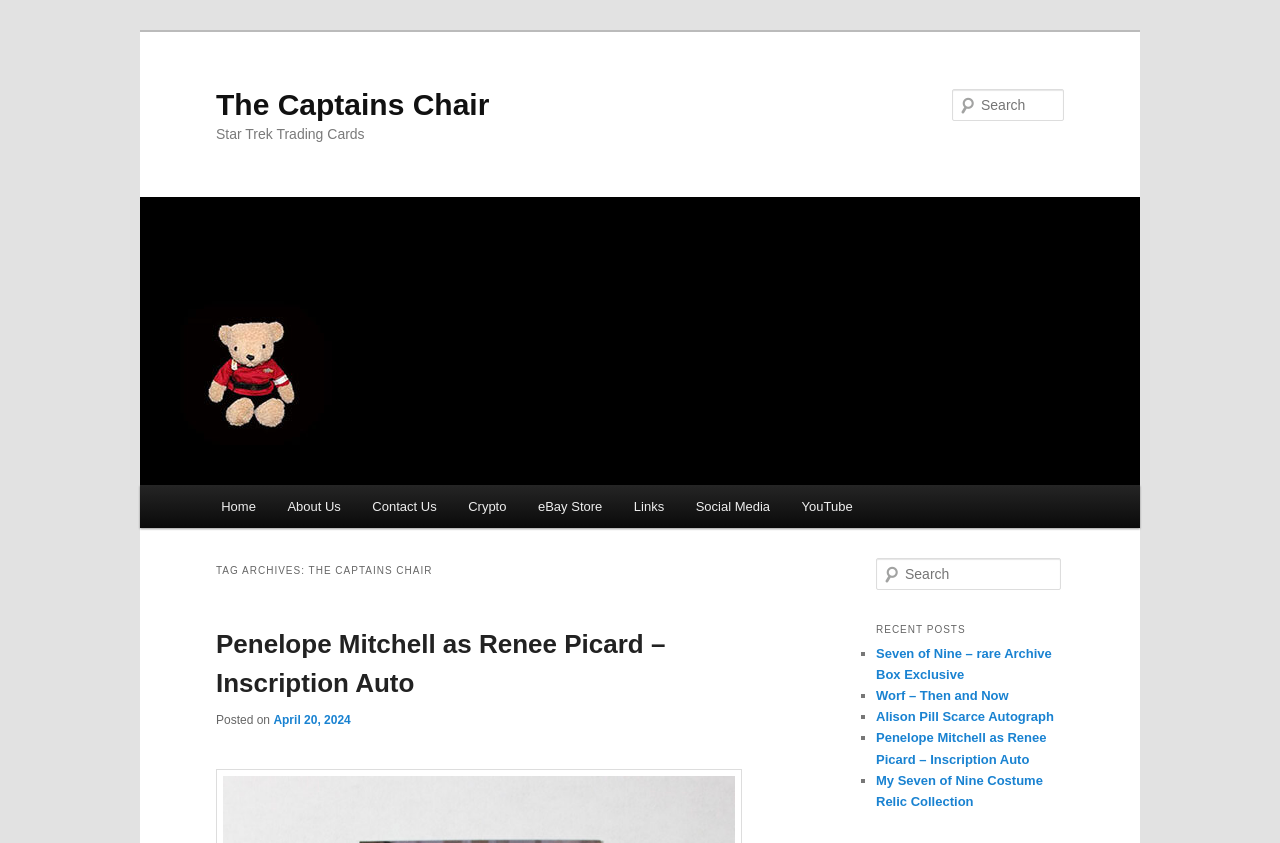Extract the bounding box coordinates of the UI element described: "parent_node: The Captains Chair". Provide the coordinates in the format [left, top, right, bottom] with values ranging from 0 to 1.

[0.109, 0.233, 0.891, 0.575]